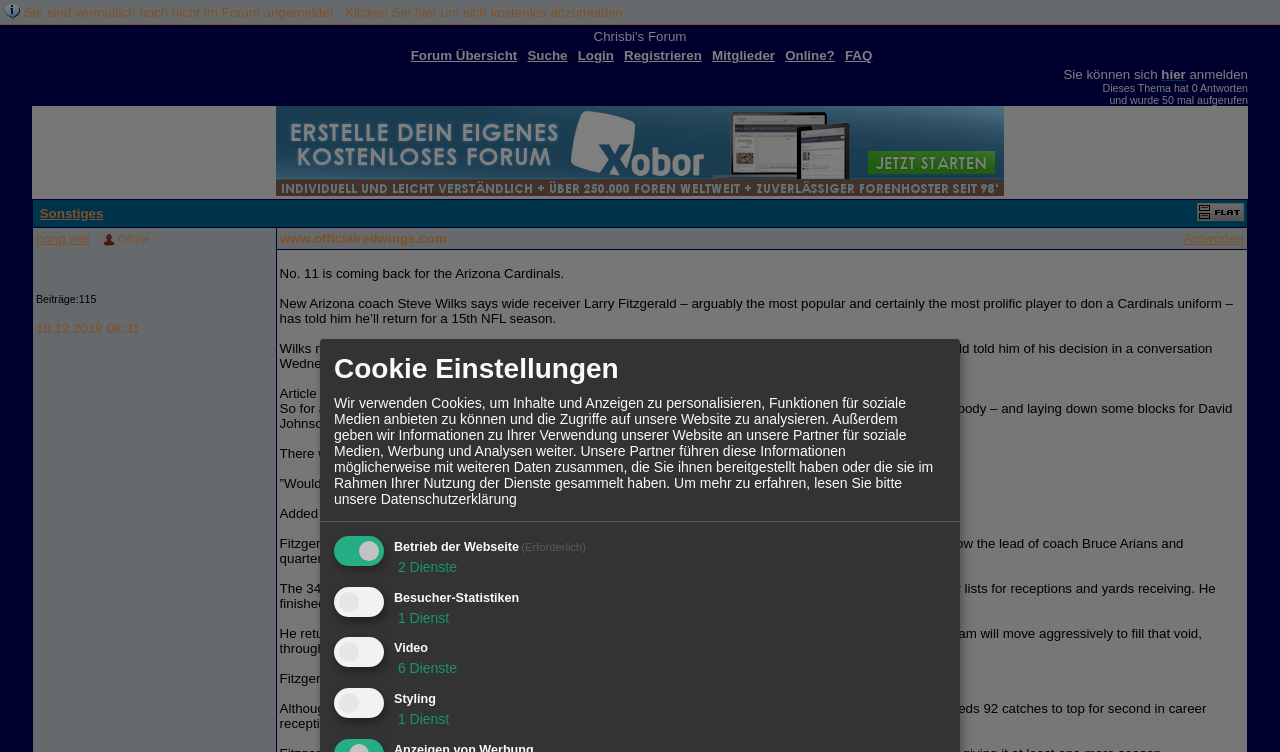How many quarterbacks has Fitzgerald caught passes from?
Your answer should be a single word or phrase derived from the screenshot.

17